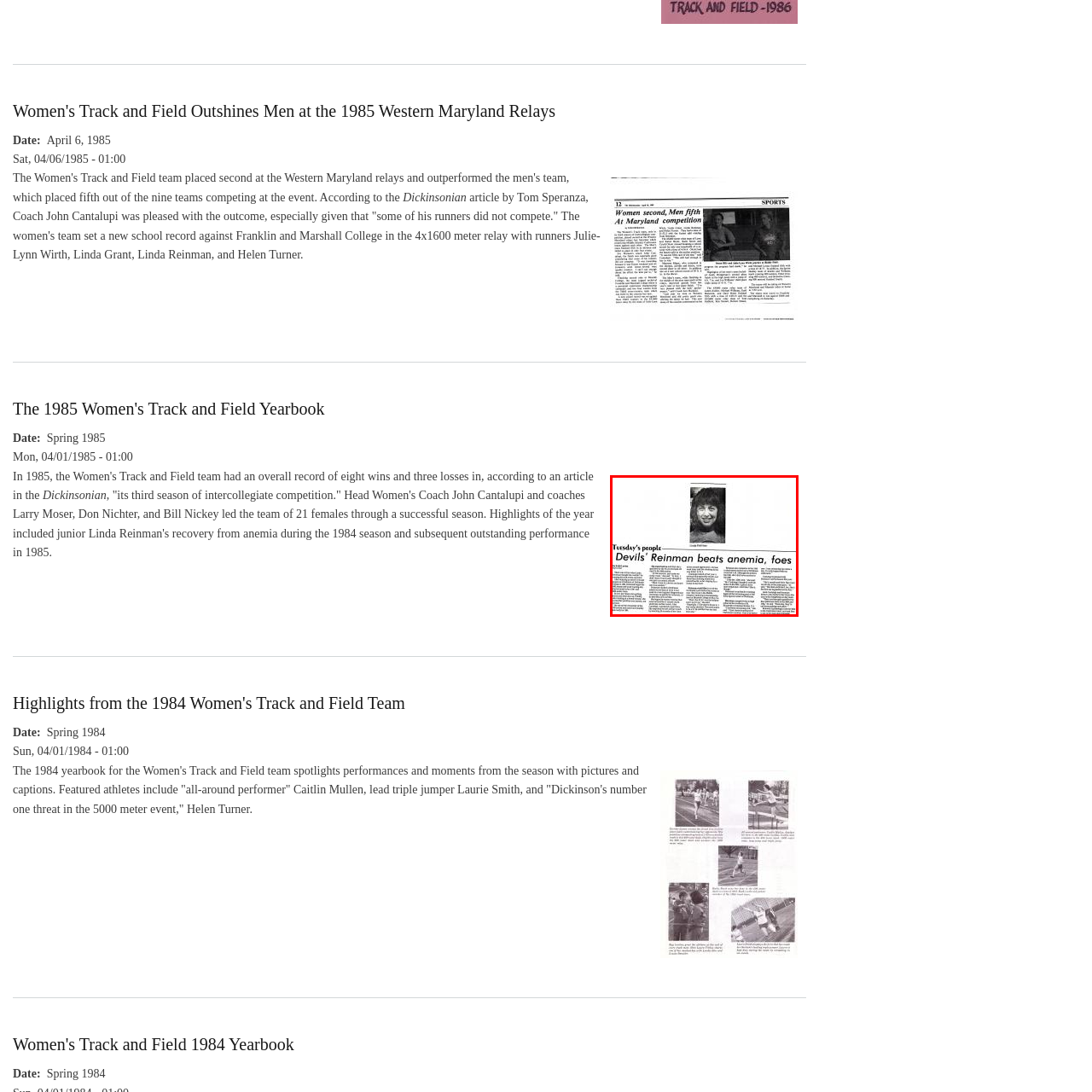What is Linda Reinman's sport?
Take a close look at the image highlighted by the red bounding box and answer the question thoroughly based on the details you see.

The article mentions that it details her successes in track and field, which implies that track and field is Linda Reinman's sport.